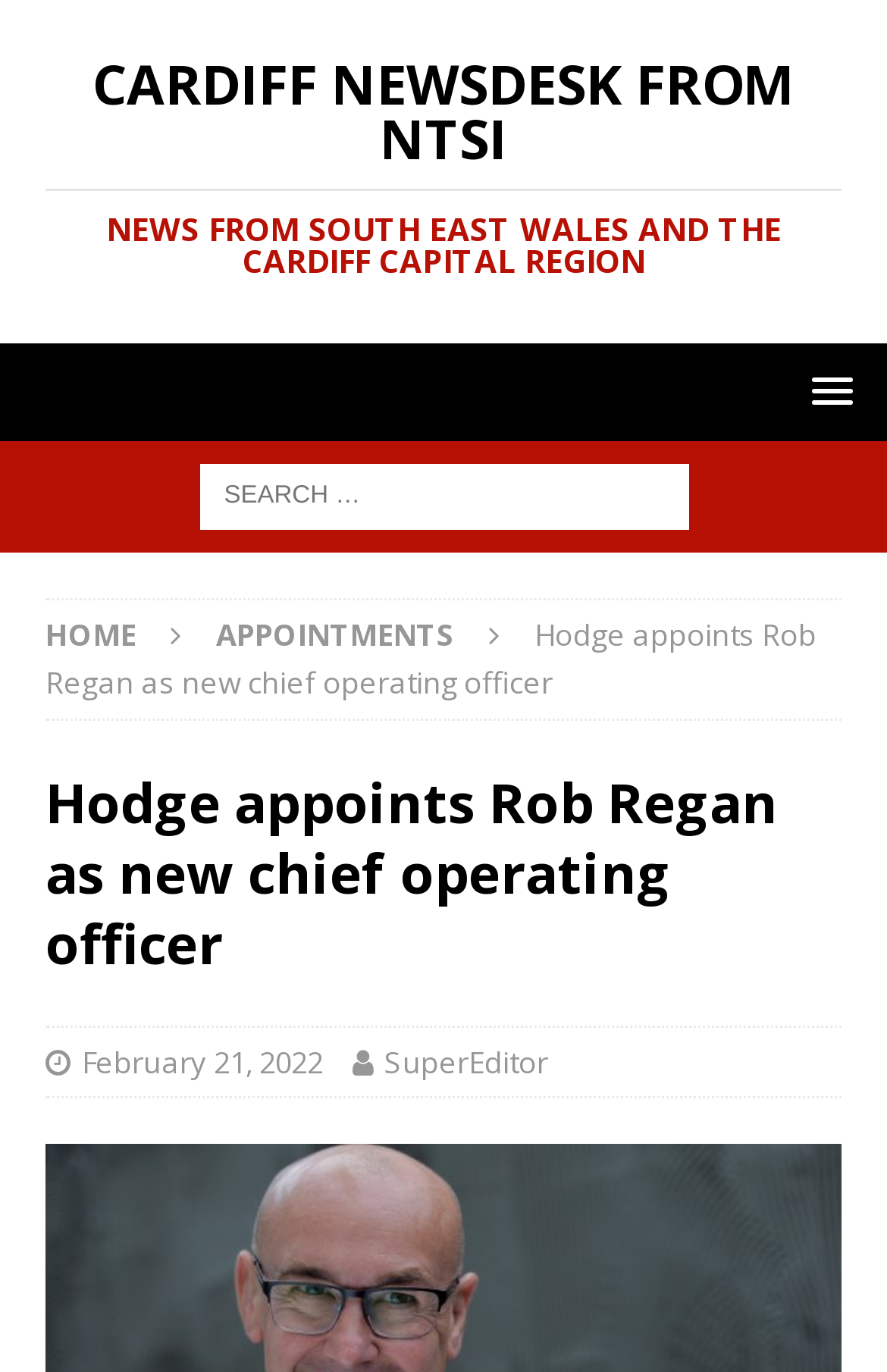What is the name of the person appointed as chief operating officer?
Refer to the screenshot and deliver a thorough answer to the question presented.

I found the answer by looking at the heading element that says 'Hodge appoints Rob Regan as new chief operating officer'. This heading is a prominent element on the page, and it clearly states the name of the person appointed as chief operating officer.